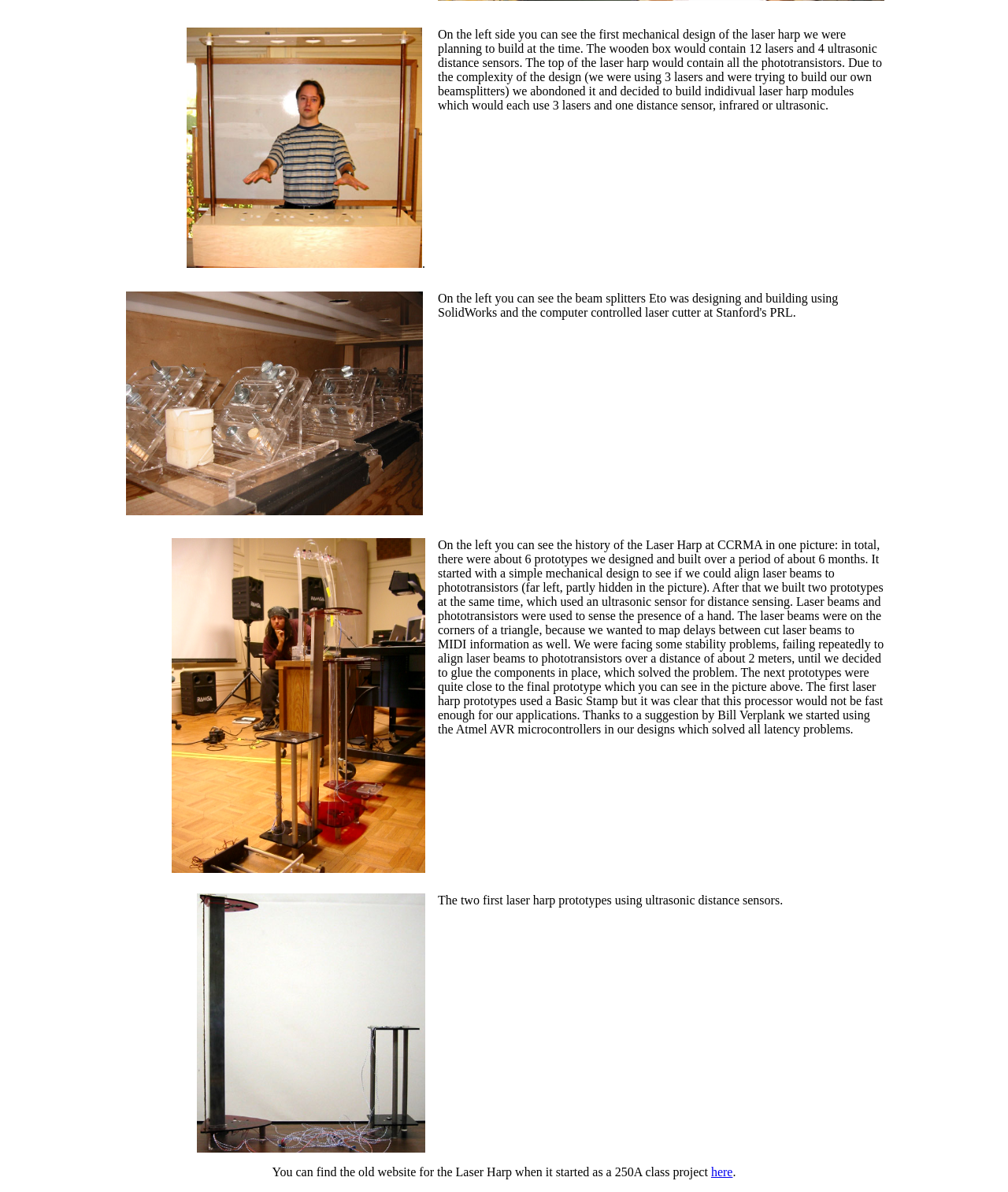What was used to design and build the beam splitters?
Please give a detailed and thorough answer to the question, covering all relevant points.

The text description mentions that Eto was designing and building the beam splitters using SolidWorks and the computer-controlled laser cutter at Stanford's PRL.